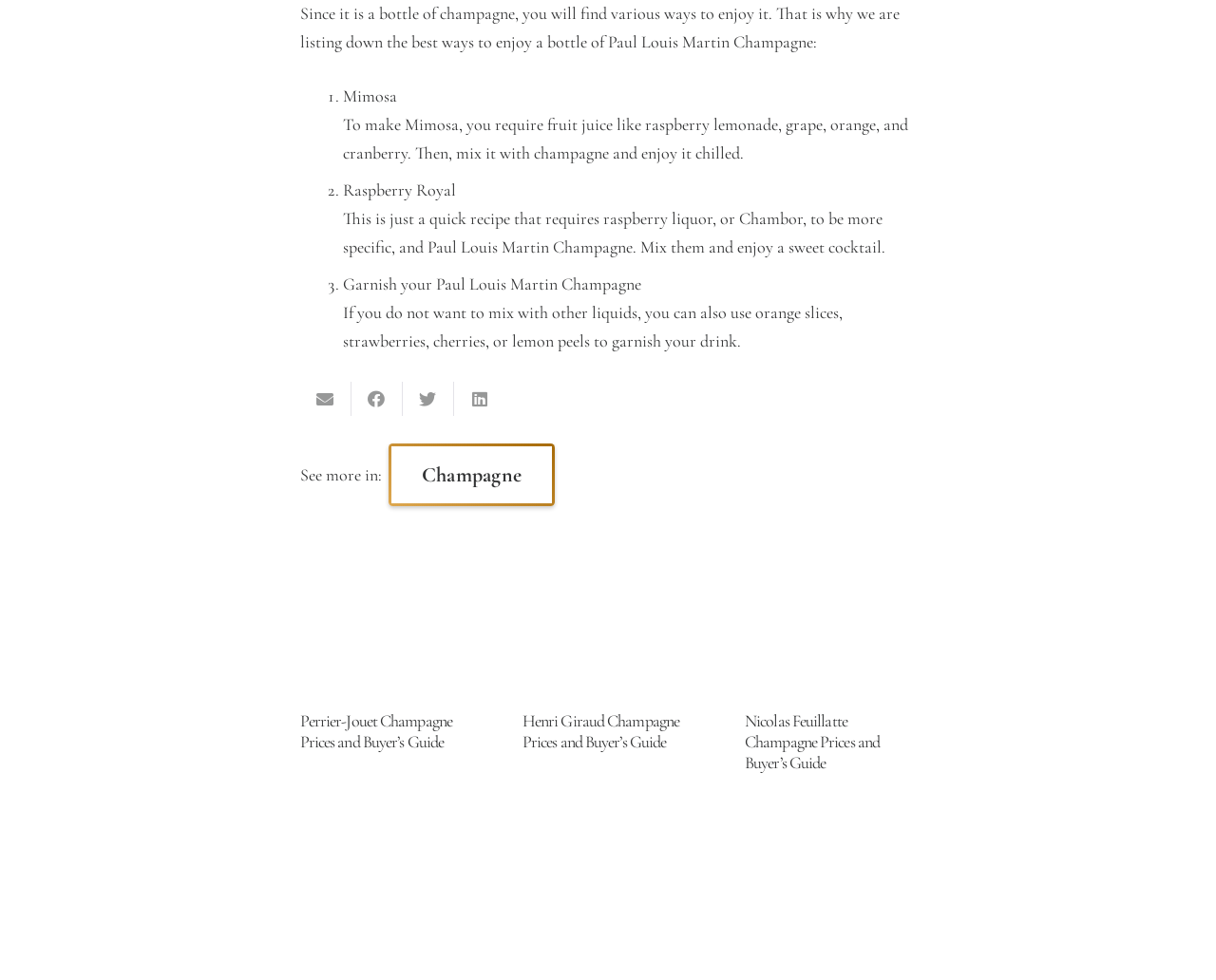Determine the bounding box for the described UI element: "aria-label="Share this" title="Share this"".

[0.373, 0.39, 0.415, 0.425]